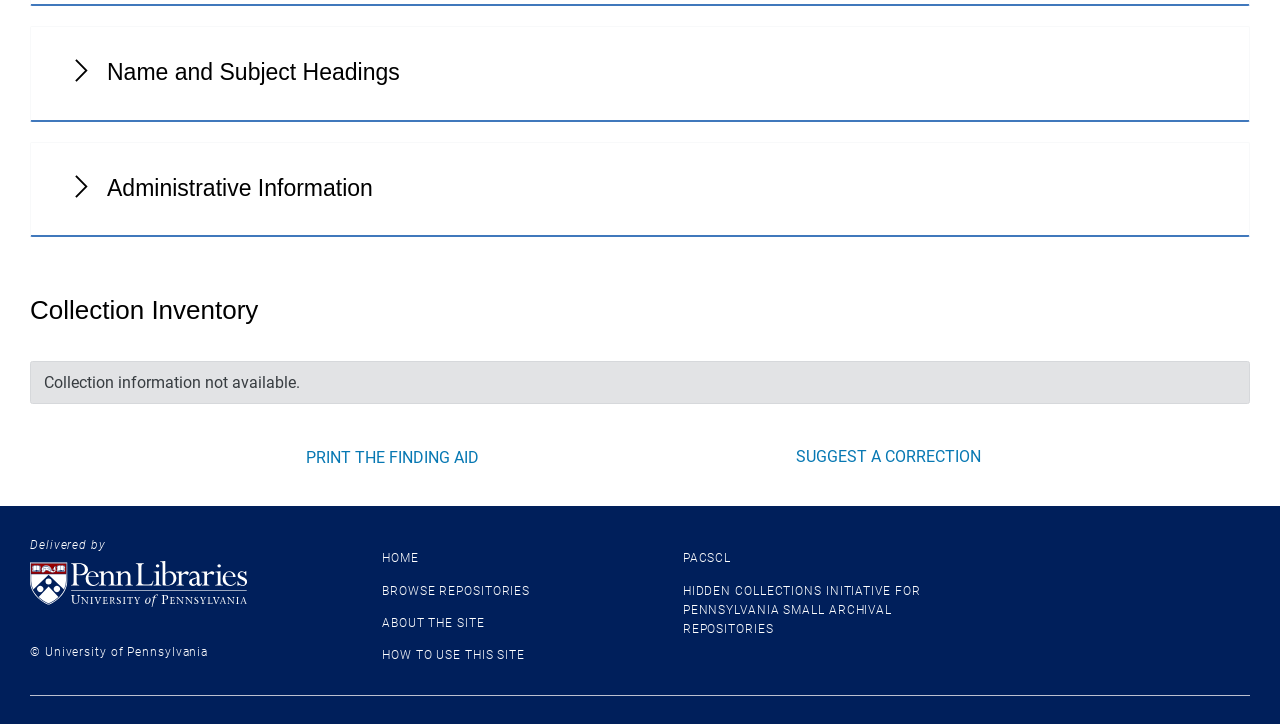Identify the bounding box of the UI element described as follows: "Print the finding aid". Provide the coordinates as four float numbers in the range of 0 to 1 [left, top, right, bottom].

[0.234, 0.613, 0.379, 0.651]